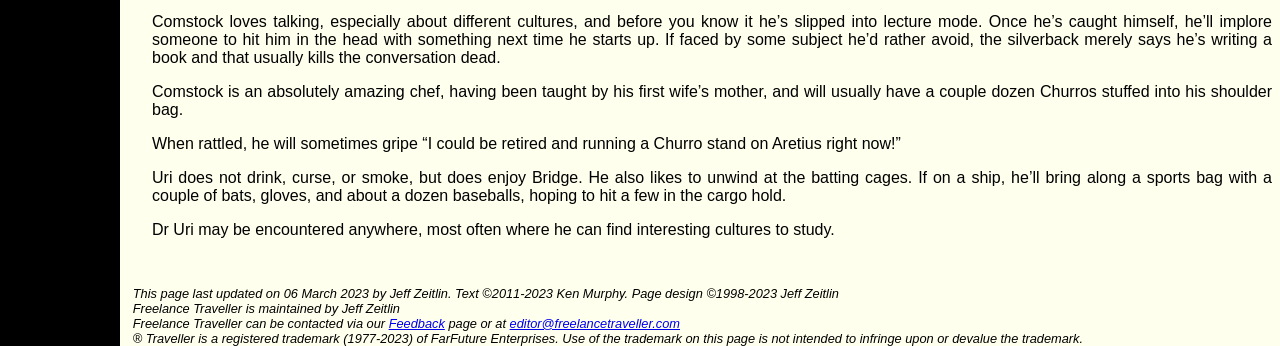Provide a one-word or brief phrase answer to the question:
What is the copyright year range?

2011-2023